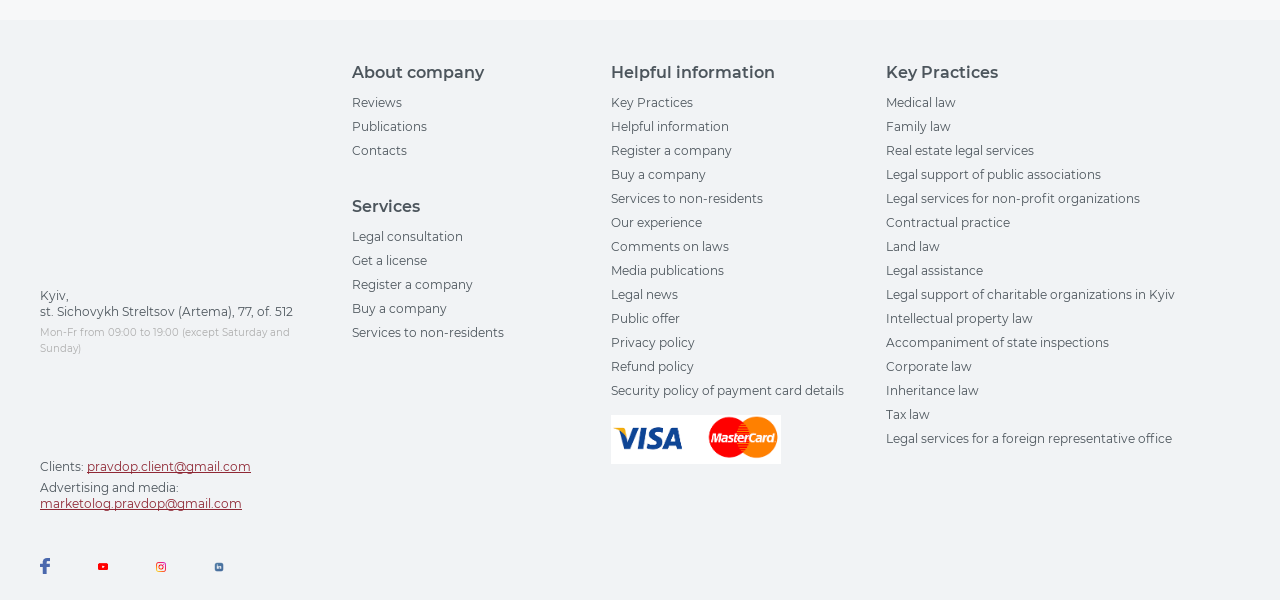Please give a short response to the question using one word or a phrase:
What is the address of the company?

st. Sichovykh Streltsov (Artema), 77, of. 512